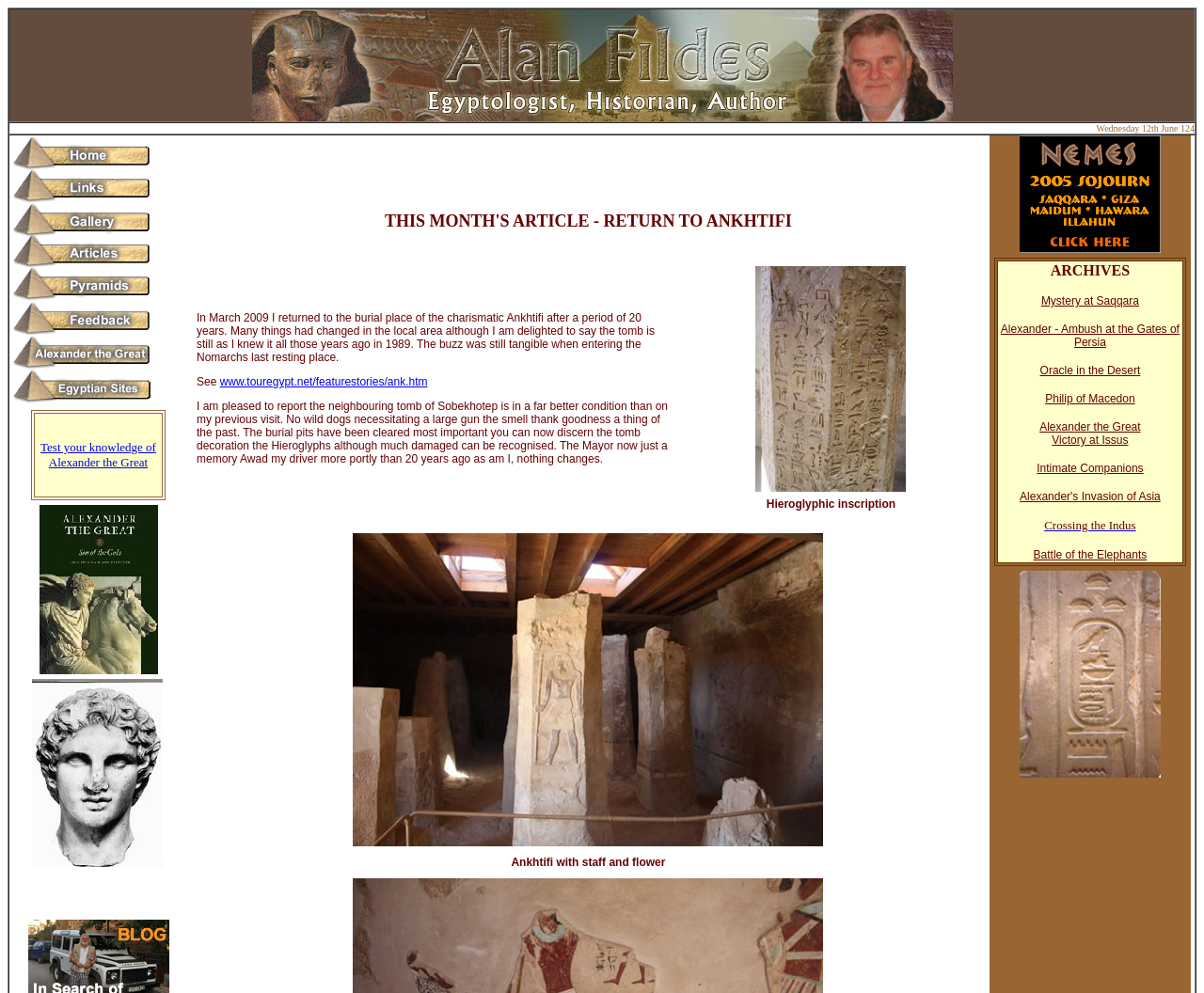Reply to the question with a single word or phrase:
What is the layout of the webpage?

Grid layout